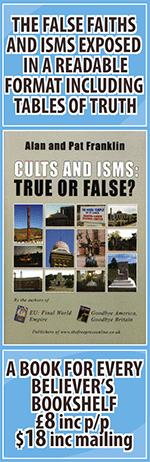Offer an in-depth caption for the image presented.

This advertisement promotes the book "Cults and Isms: True or False?" authored by Alan and Pat Franklin. The image features a vibrant blue background with the book's cover at the center. The cover showcases the title in bold letters, accompanied by a montage of images related to various belief systems, hinting at the topics covered in the book. The text emphasizes that it exposes false faiths and ideologies in a format that is easy to read, including "Tables of Truth." Below the book, there's a note stating it is a recommended addition to every believer's bookshelf, with pricing details: £8 including postage and packing, or $18 for mailing in the U.S. This promotional material aims to attract readers interested in theological discussions and seeks to provide accessible insights into complex belief systems.